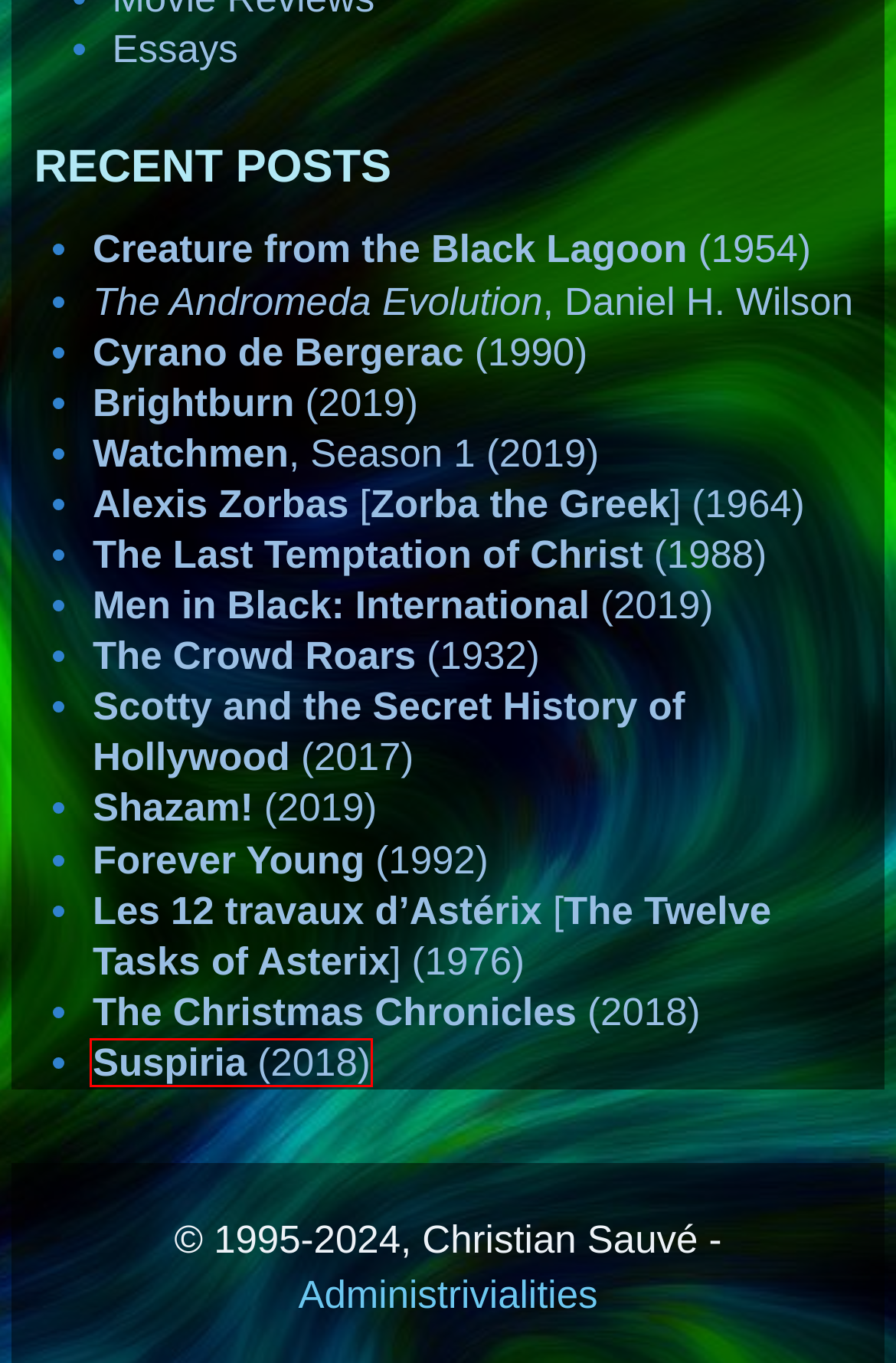Look at the screenshot of a webpage where a red bounding box surrounds a UI element. Your task is to select the best-matching webpage description for the new webpage after you click the element within the bounding box. The available options are:
A. Les 12 travaux d’Astérix [The Twelve Tasks of Asterix] (1976) – Christian Sauvé
B. The Crowd Roars (1932) – Christian Sauvé
C. Brightburn (2019) – Christian Sauvé
D. Suspiria (2018) – Christian Sauvé
E. Cyrano de Bergerac (1990) – Christian Sauvé
F. Scotty and the Secret History of Hollywood (2017) – Christian Sauvé
G. Administrivialities – Christian Sauvé
H. Creature from the Black Lagoon (1954) – Christian Sauvé

D